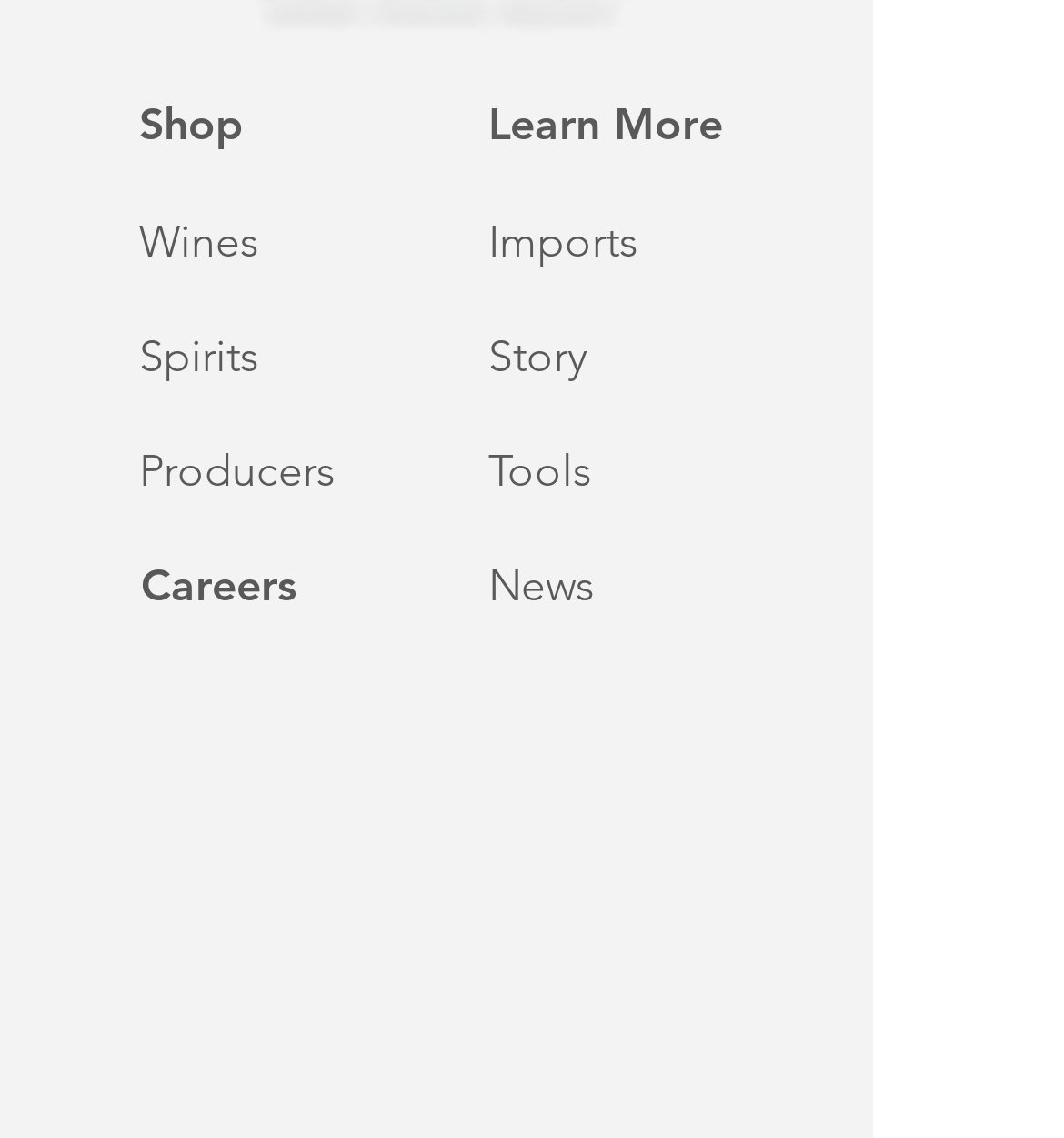What type of content is available under the 'Story' link?
Based on the visual details in the image, please answer the question thoroughly.

The 'Story' link is present on the webpage, but its content is not explicitly stated. It could be a section about the company's history, mission, or values, or it could be a blog or news section. Without more information, it is difficult to determine the exact type of content available under the 'Story' link.